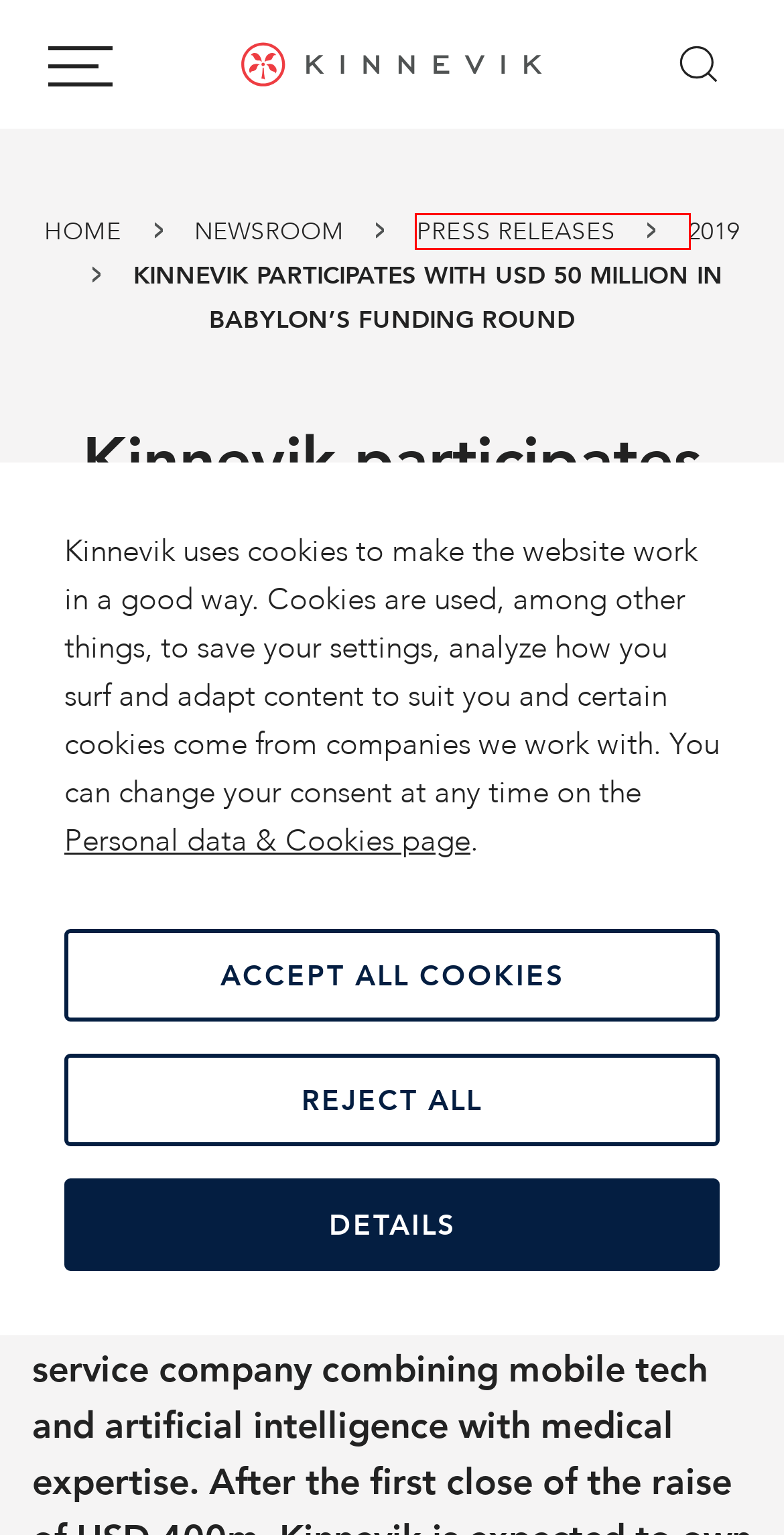You are provided a screenshot of a webpage featuring a red bounding box around a UI element. Choose the webpage description that most accurately represents the new webpage after clicking the element within the red bounding box. Here are the candidates:
A. Newsroom | Kinnevik
B. About us | Kinnevik
C. Our companies | Kinnevik
D. Personal Data and Cookies | Kinnevik
E. Financial Reports | Kinnevik
F. Team | Kinnevik
G. Press Releases | Kinnevik
H. Governance | Kinnevik

G